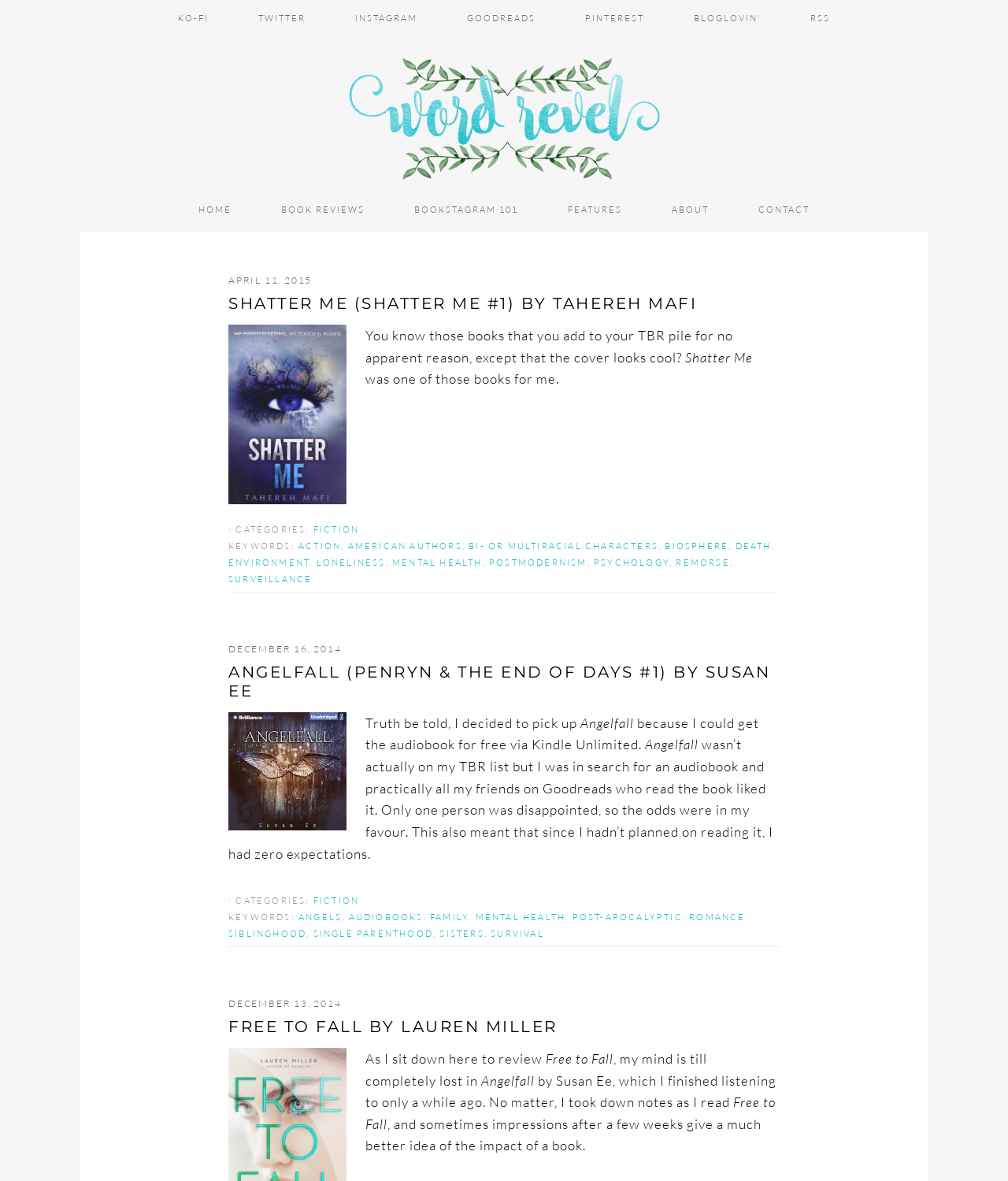Determine the bounding box coordinates of the clickable element to achieve the following action: 'Check the categories of the book 'ANGELFALL''. Provide the coordinates as four float values between 0 and 1, formatted as [left, top, right, bottom].

[0.234, 0.758, 0.311, 0.767]